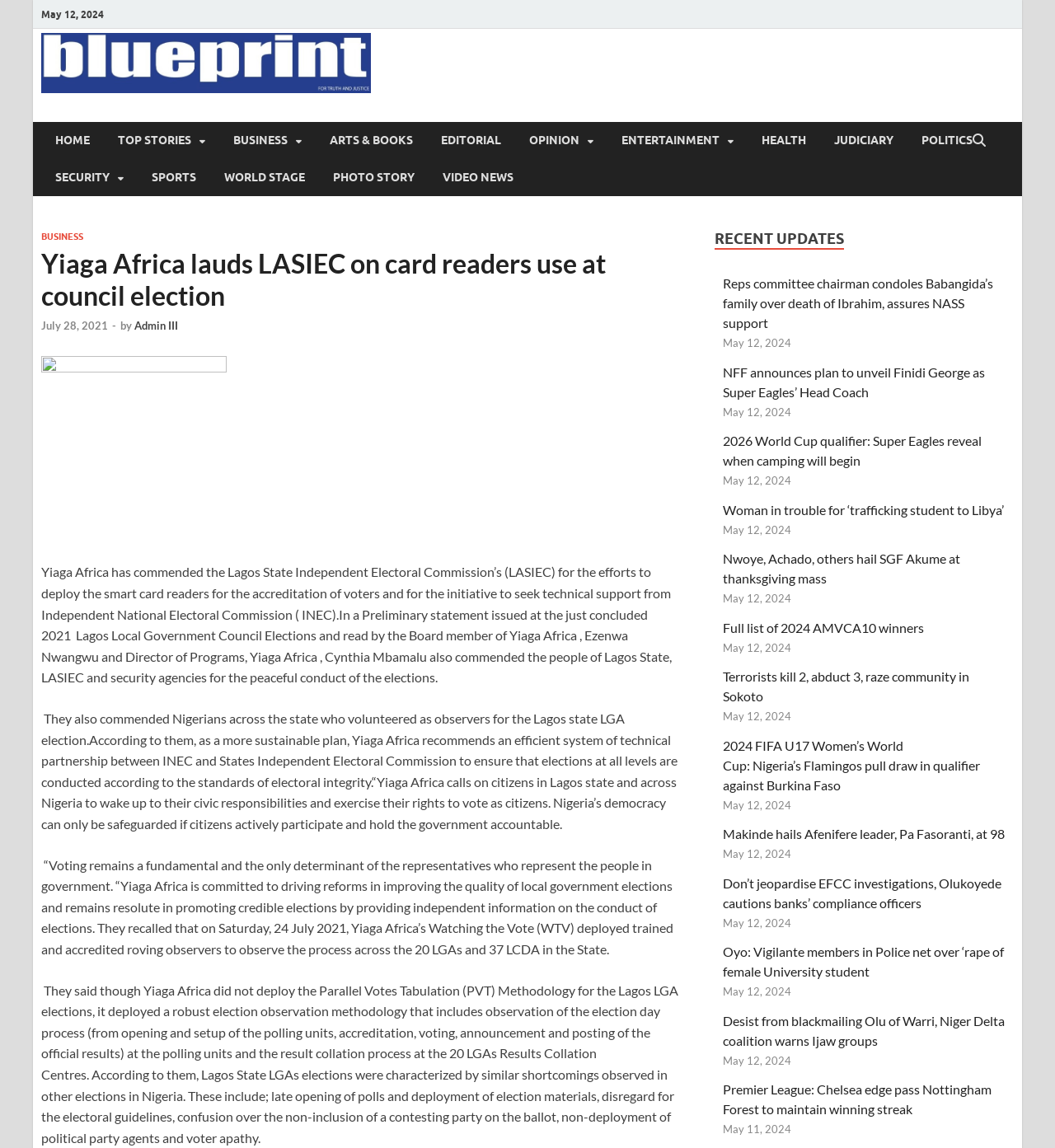Provide a brief response to the question below using a single word or phrase: 
What is the topic of the main article on the webpage?

Yiaga Africa's commendation of LASIEC